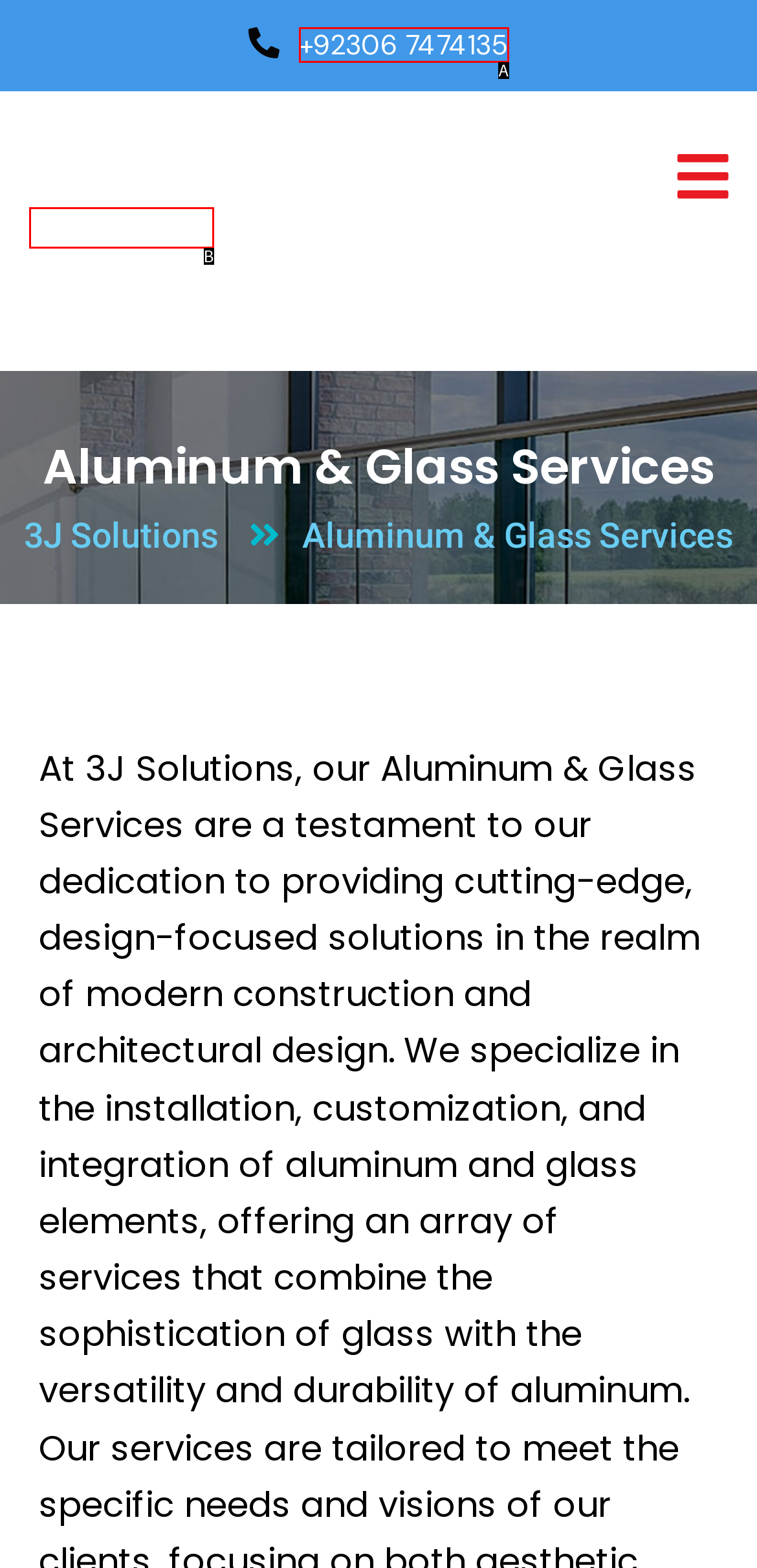Find the option that fits the given description: alt="Logo"
Answer with the letter representing the correct choice directly.

B